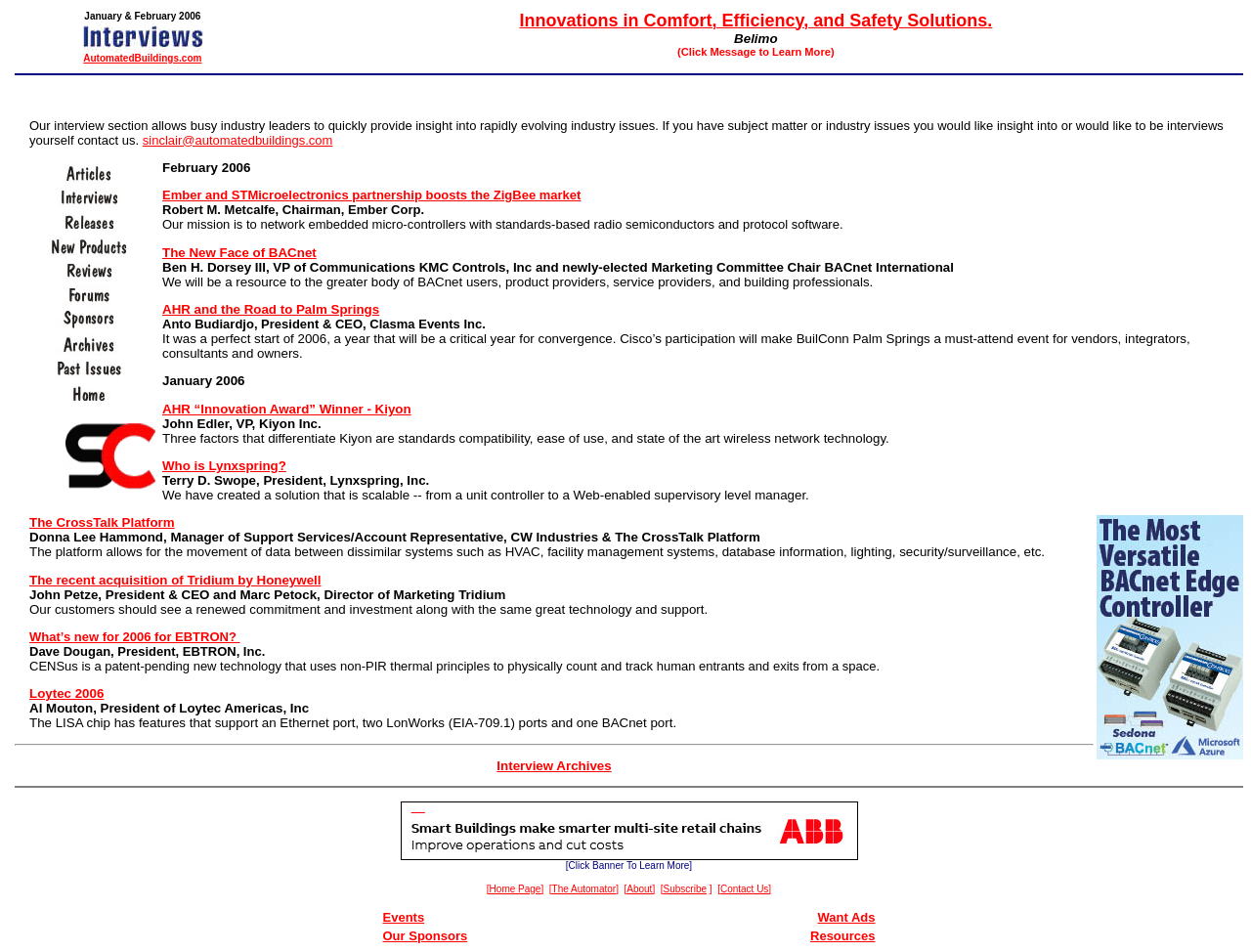Specify the bounding box coordinates of the element's region that should be clicked to achieve the following instruction: "Contact 'sinclair@automatedbuildings.com'". The bounding box coordinates consist of four float numbers between 0 and 1, in the format [left, top, right, bottom].

[0.114, 0.139, 0.266, 0.155]